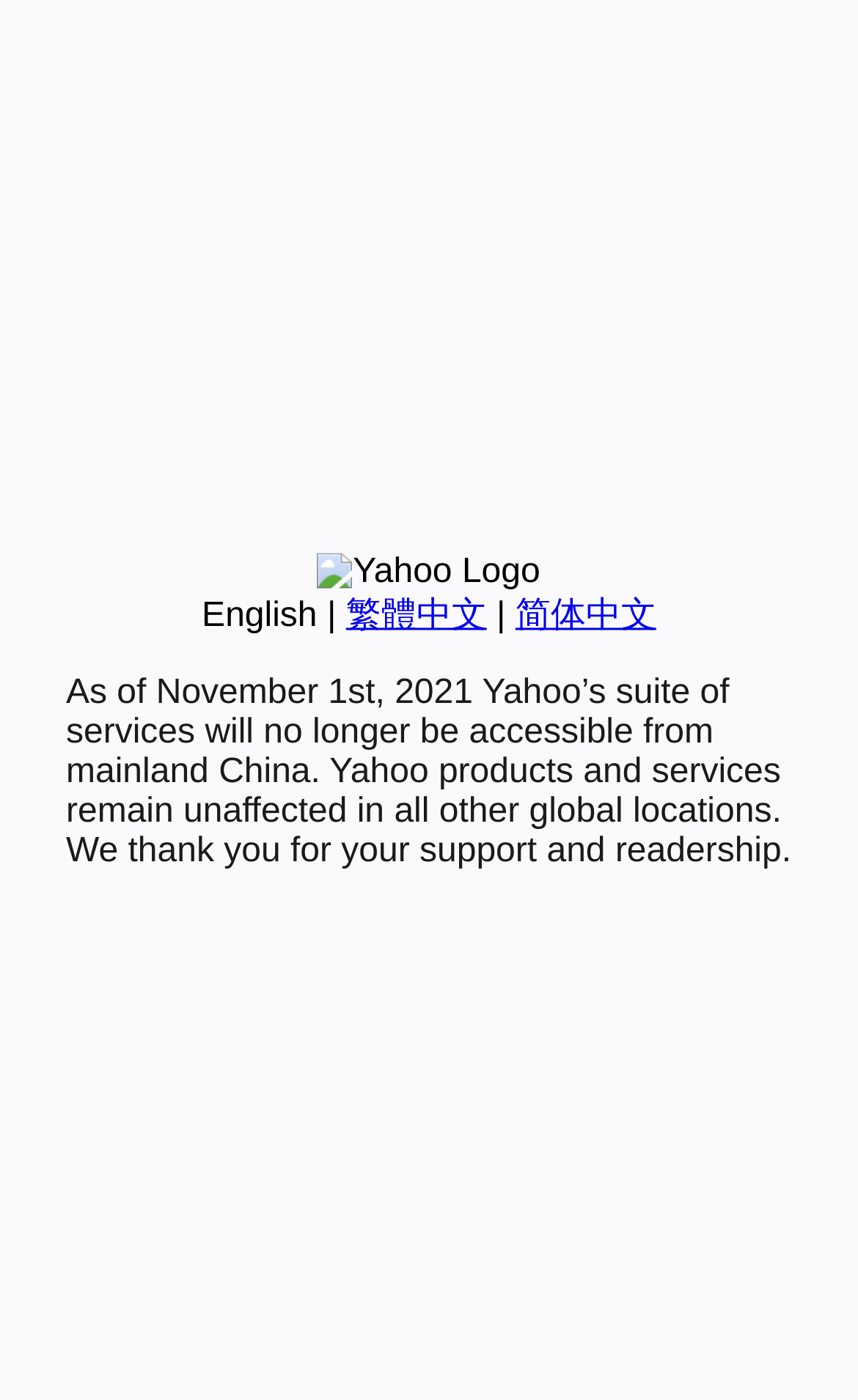Find and provide the bounding box coordinates for the UI element described here: "Home". The coordinates should be given as four float numbers between 0 and 1: [left, top, right, bottom].

None